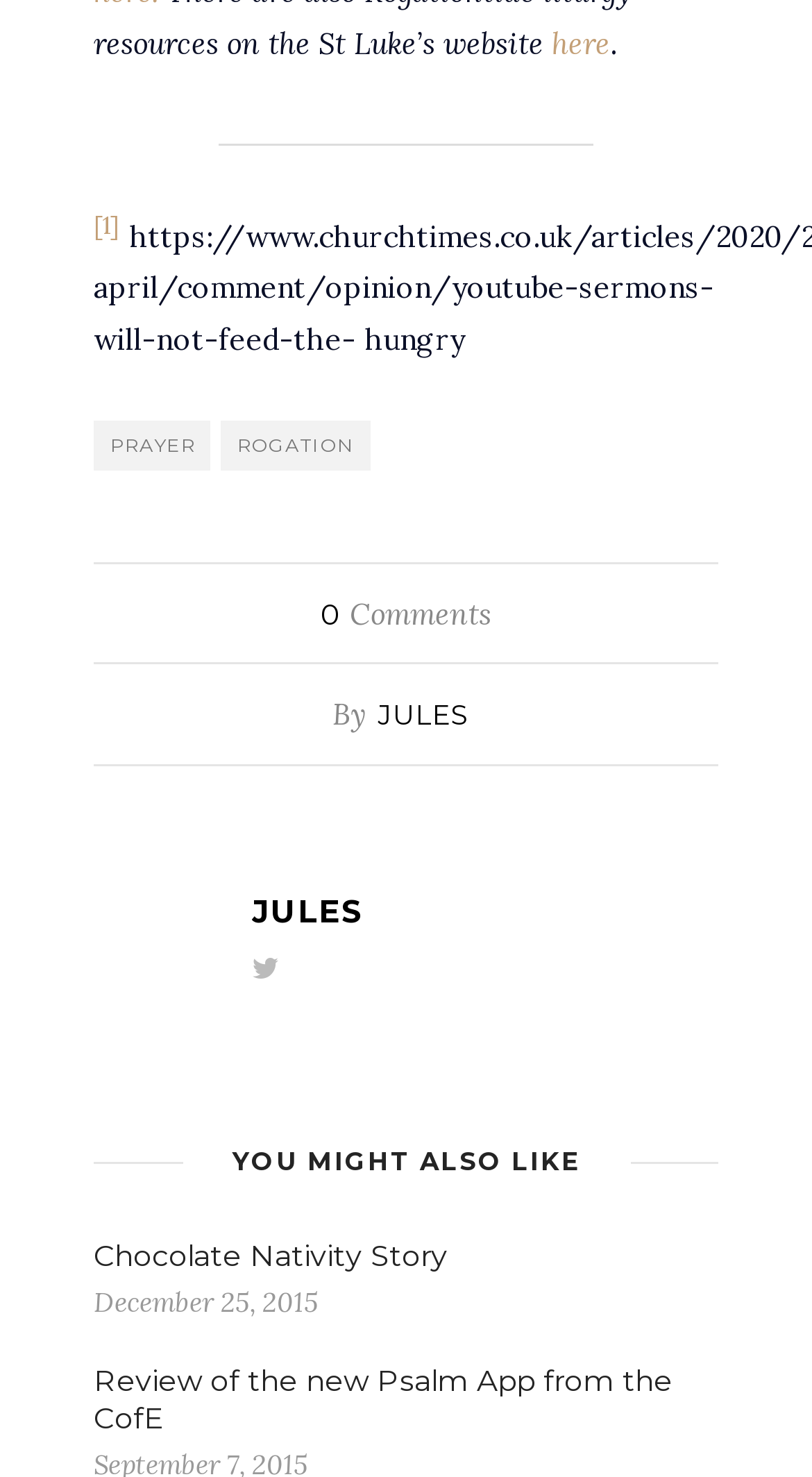Provide a thorough and detailed response to the question by examining the image: 
How many recommended posts are there?

There are two recommended posts: 'Chocolate Nativity Story' and 'Review of the new Psalm App from the CofE' which are both headings with bounding boxes of [0.115, 0.838, 0.885, 0.863] and [0.115, 0.922, 0.885, 0.973] respectively.